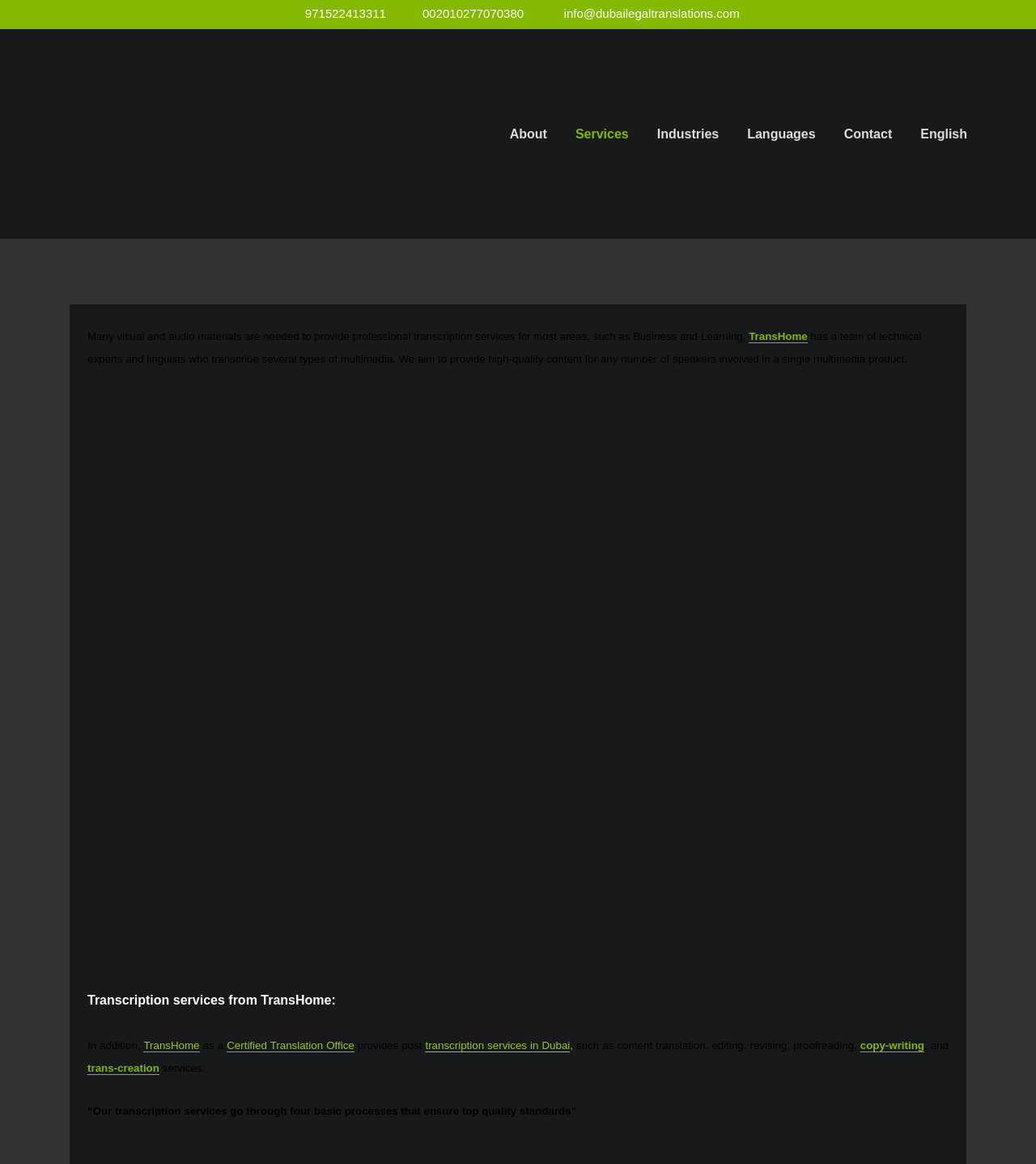Could you specify the bounding box coordinates for the clickable section to complete the following instruction: "Read about industries"?

[0.634, 0.109, 0.694, 0.121]